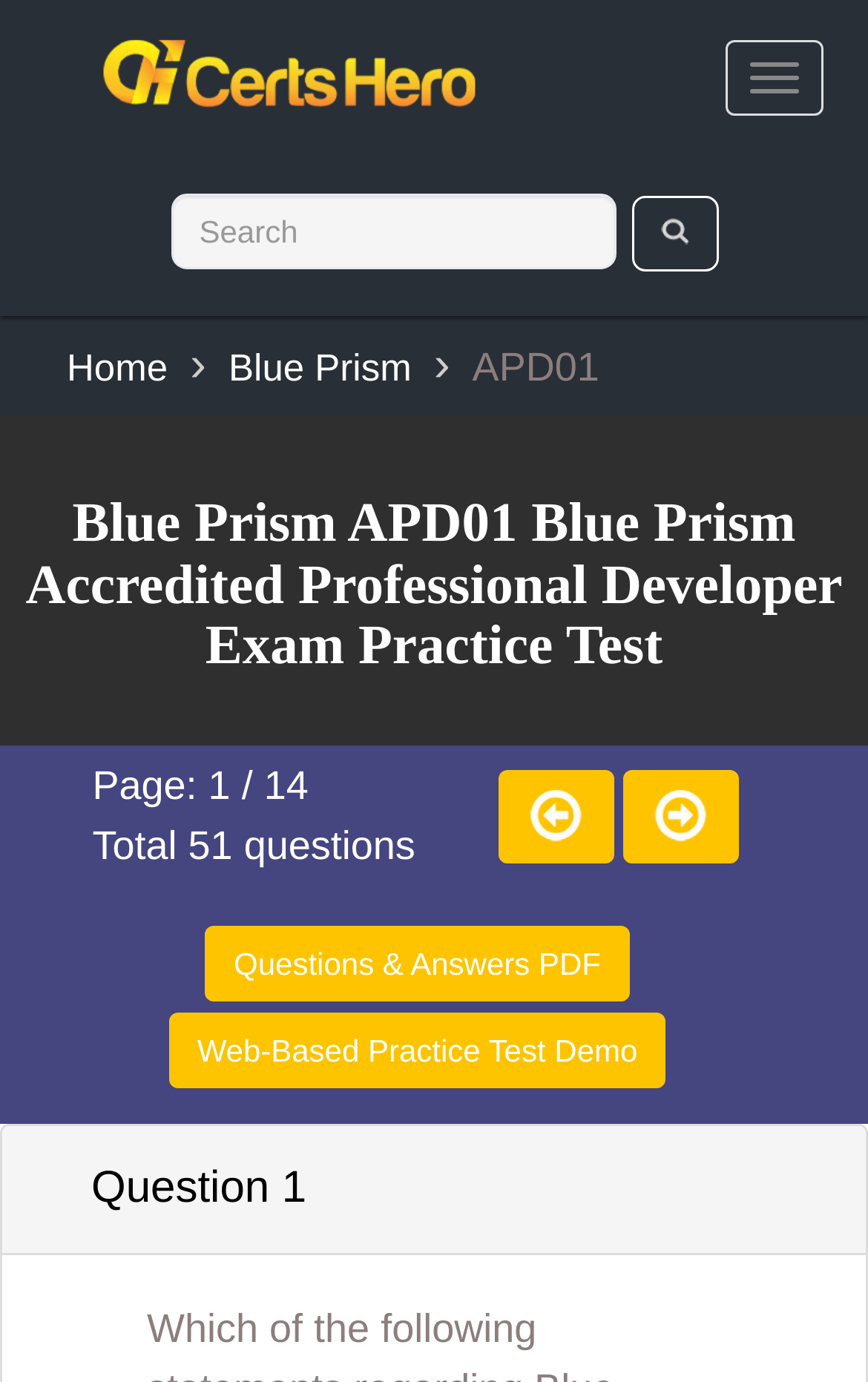Find the bounding box of the UI element described as: "name="top-search-bar" placeholder="Search"". The bounding box coordinates should be given as four float values between 0 and 1, i.e., [left, top, right, bottom].

[0.196, 0.14, 0.709, 0.195]